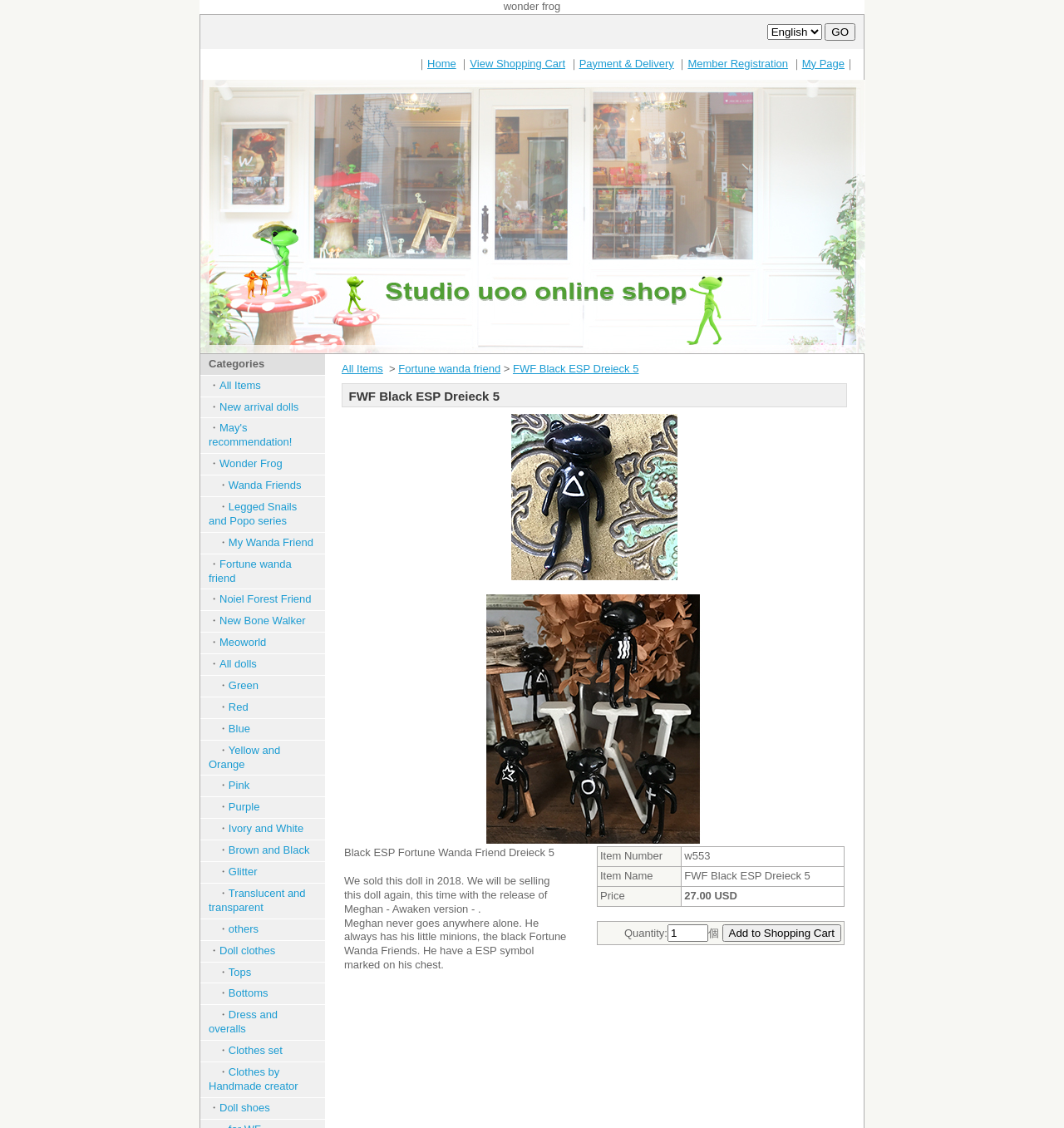What is the purpose of the 'GO' button?
Offer a detailed and full explanation in response to the question.

The 'GO' button is located next to a combobox, which suggests that it is used to search for something. When a user selects an option from the combobox and clicks the 'GO' button, it likely performs a search function.